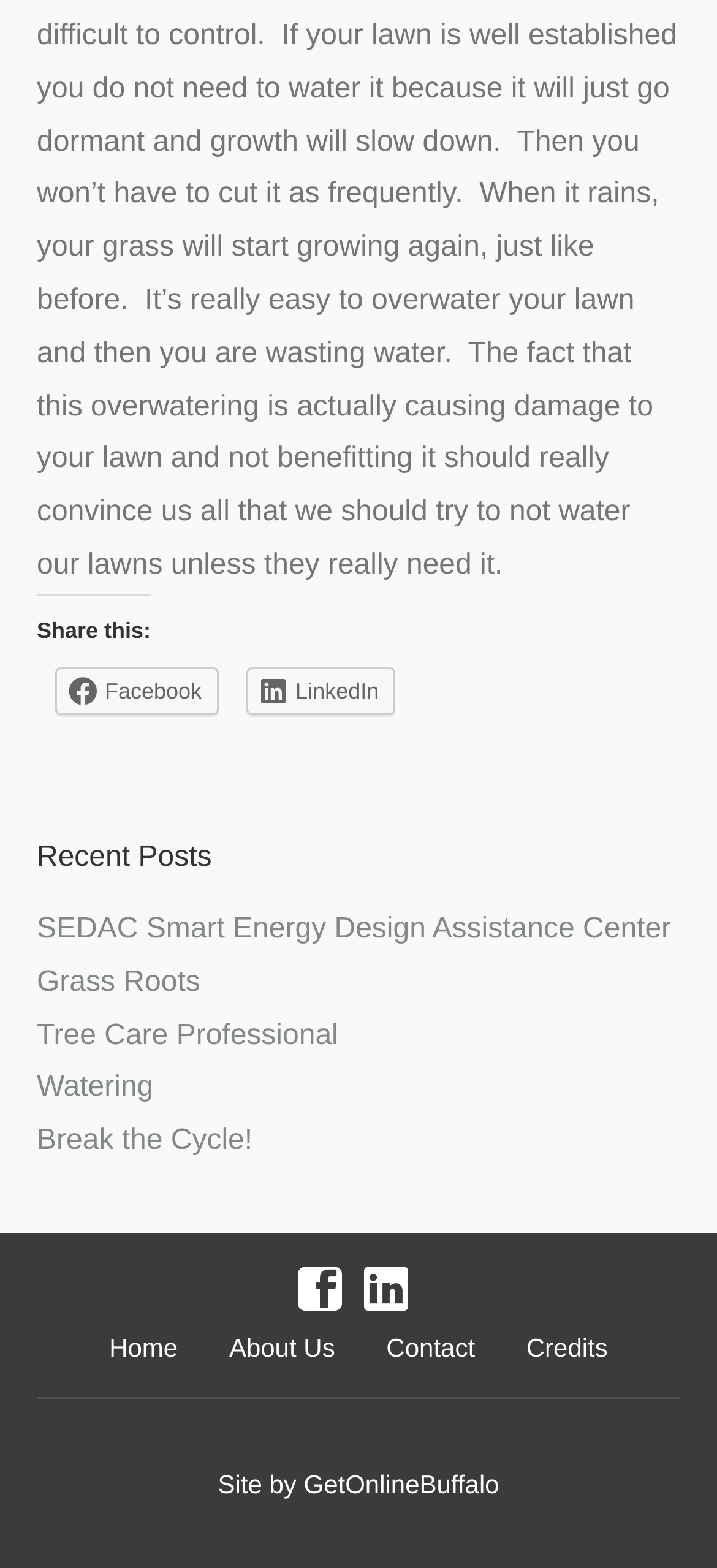Where is the 'Share this:' heading located?
Your answer should be a single word or phrase derived from the screenshot.

Top